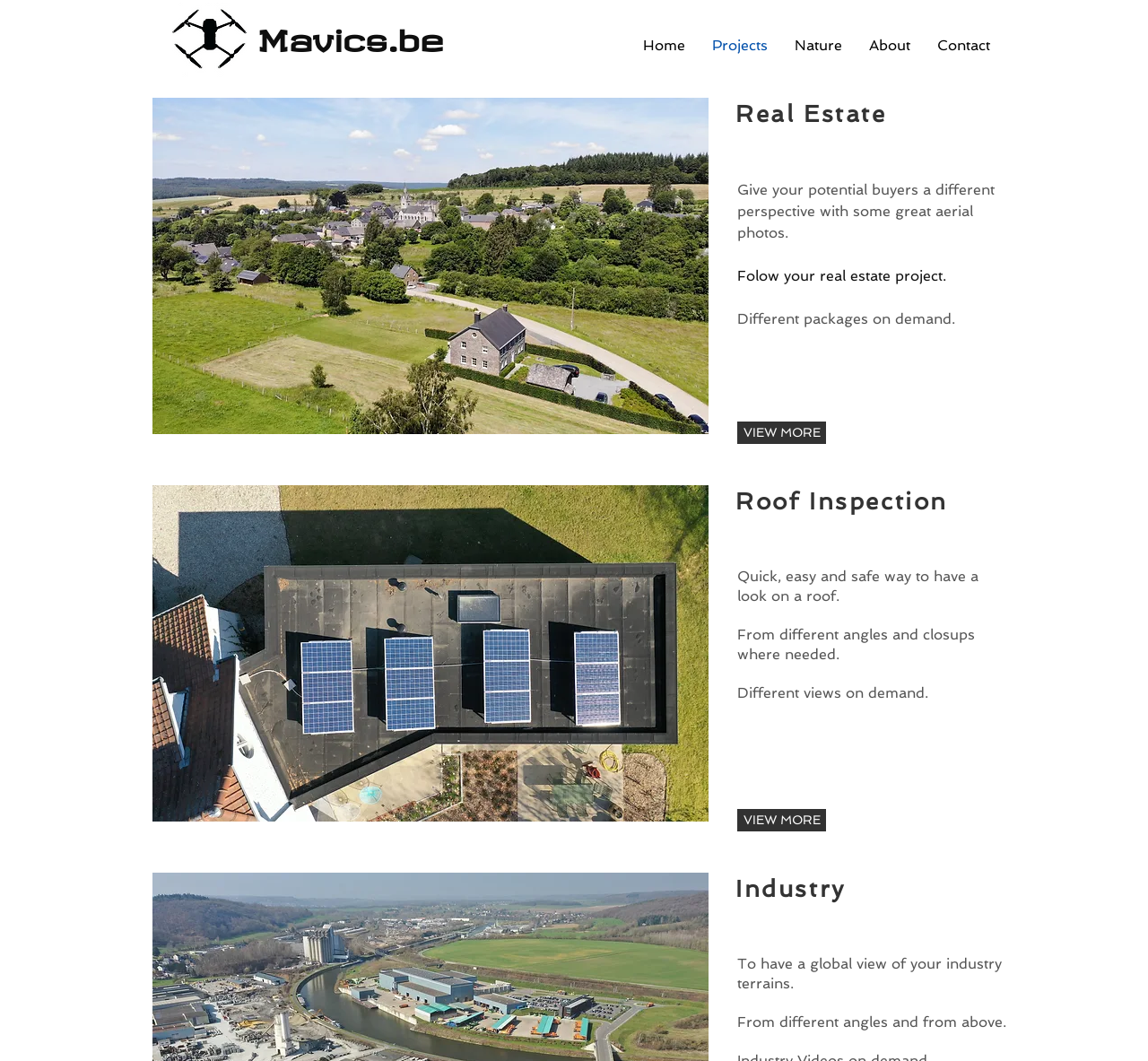Show the bounding box coordinates of the region that should be clicked to follow the instruction: "View the 'Immo_R1.jpg' image."

[0.133, 0.092, 0.617, 0.409]